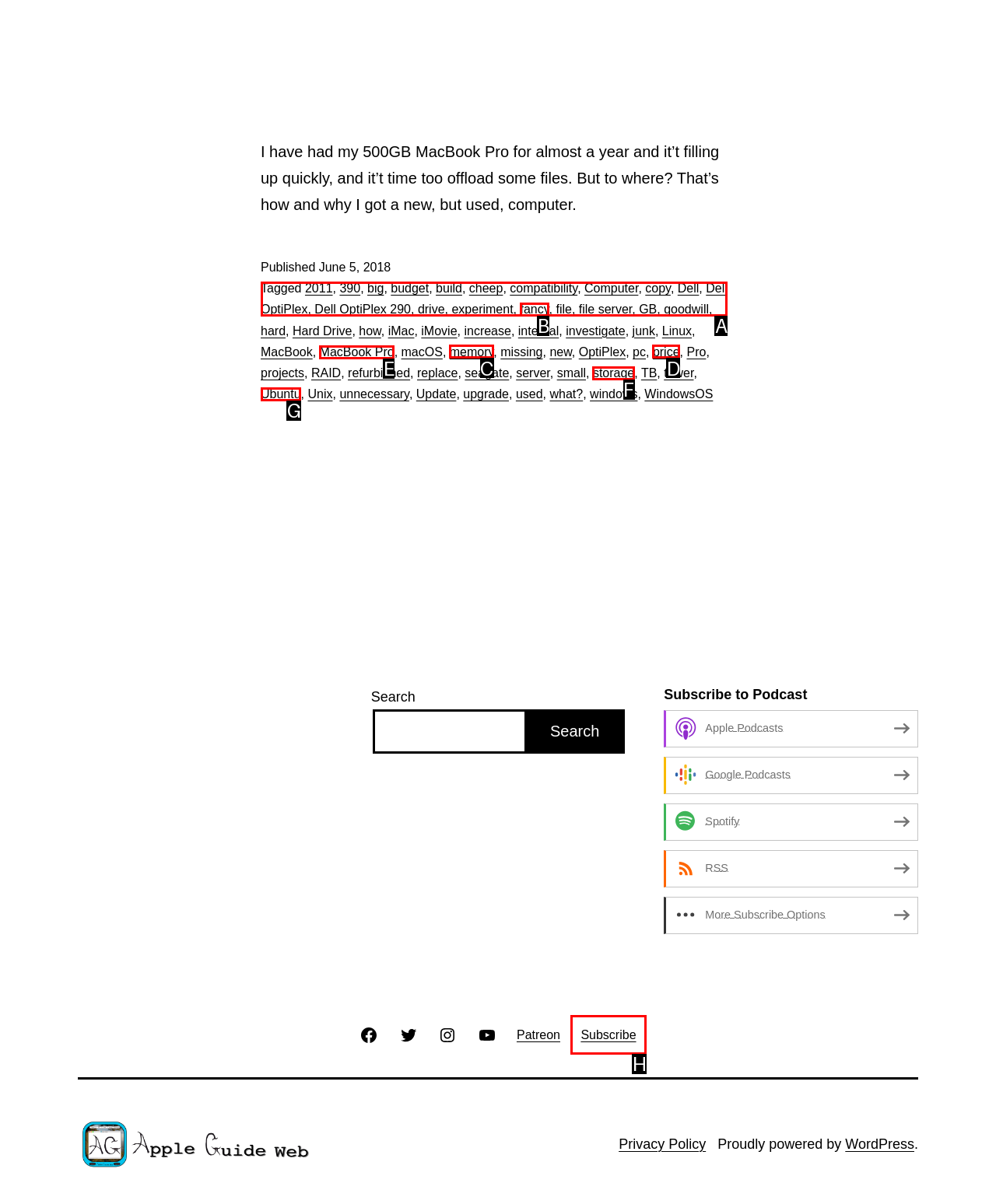Please indicate which option's letter corresponds to the task: Click the link 'MacBook Pro' by examining the highlighted elements in the screenshot.

E